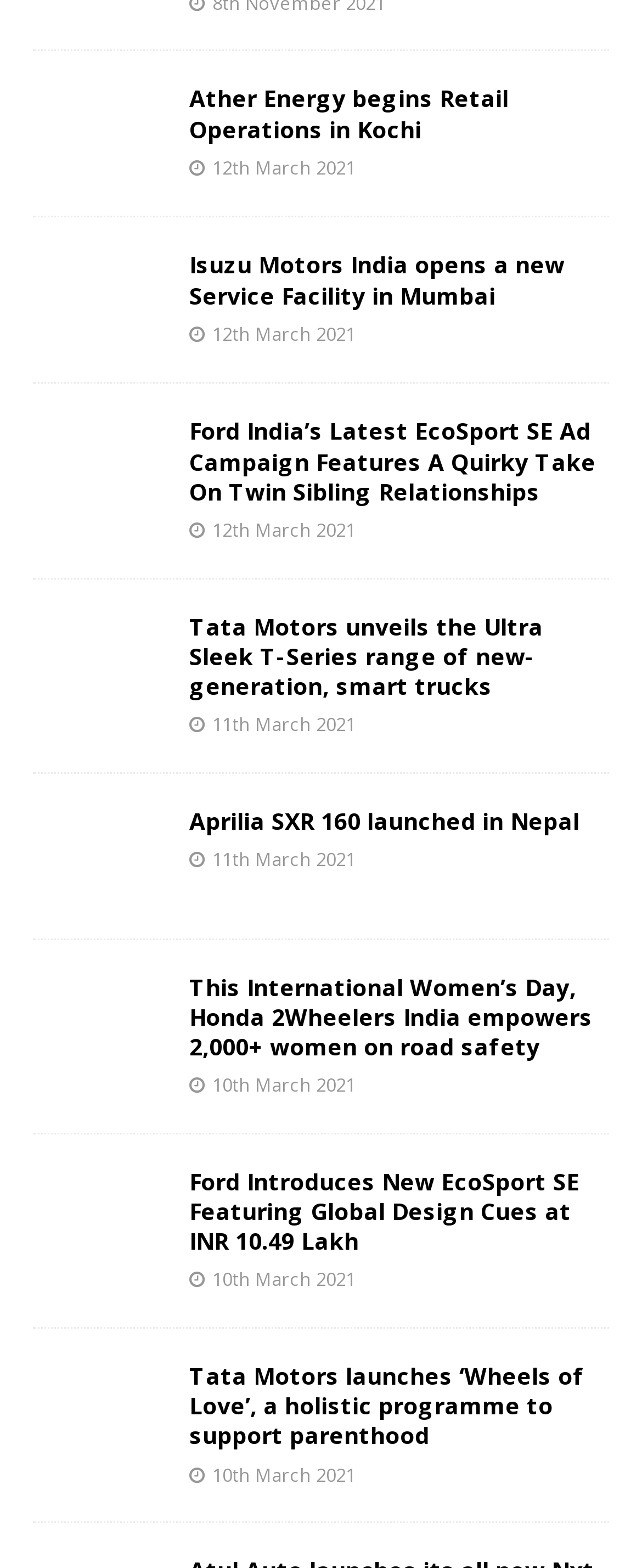Please find and report the bounding box coordinates of the element to click in order to perform the following action: "Read news about Ather Energy begins Retail Operations in Kochi". The coordinates should be expressed as four float numbers between 0 and 1, in the format [left, top, right, bottom].

[0.051, 0.054, 0.256, 0.117]